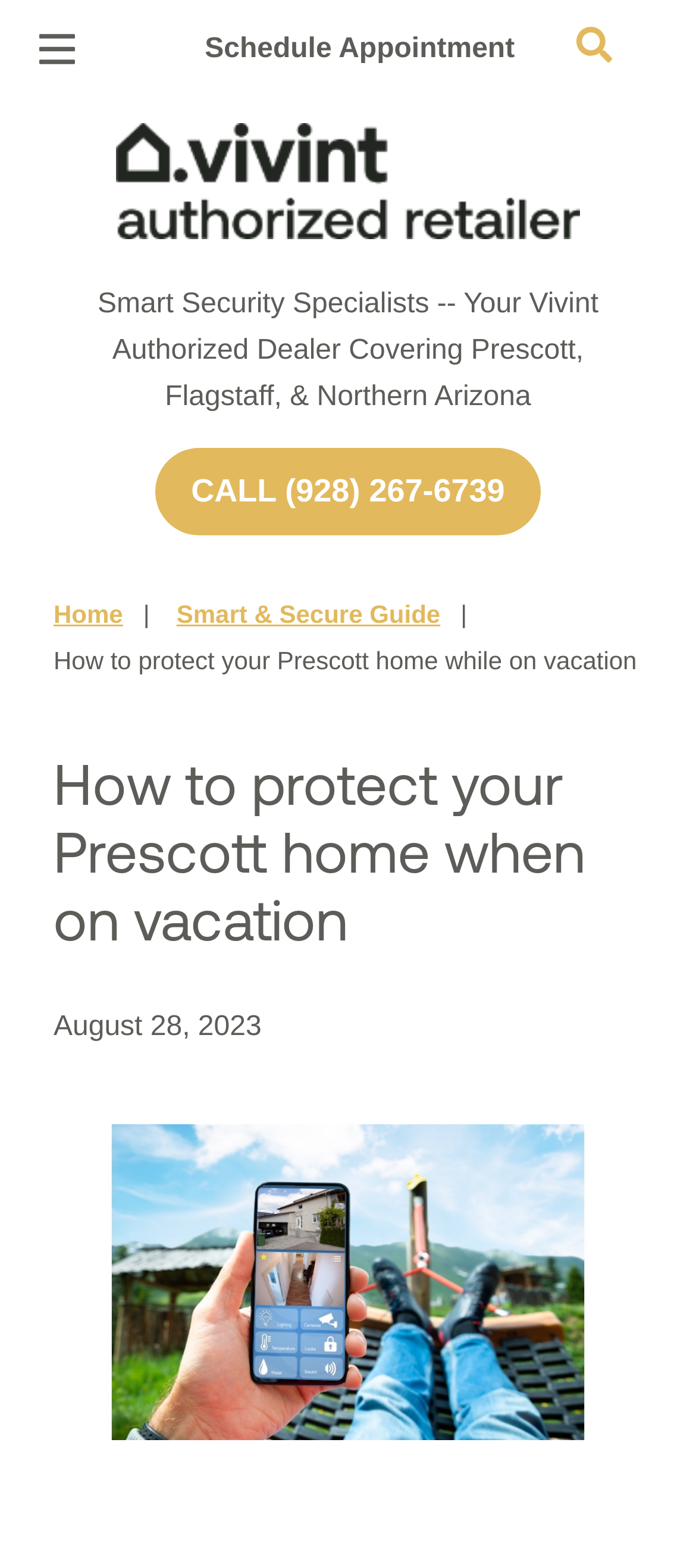Locate the bounding box coordinates of the clickable region to complete the following instruction: "Open the menu."

[0.055, 0.018, 0.107, 0.044]